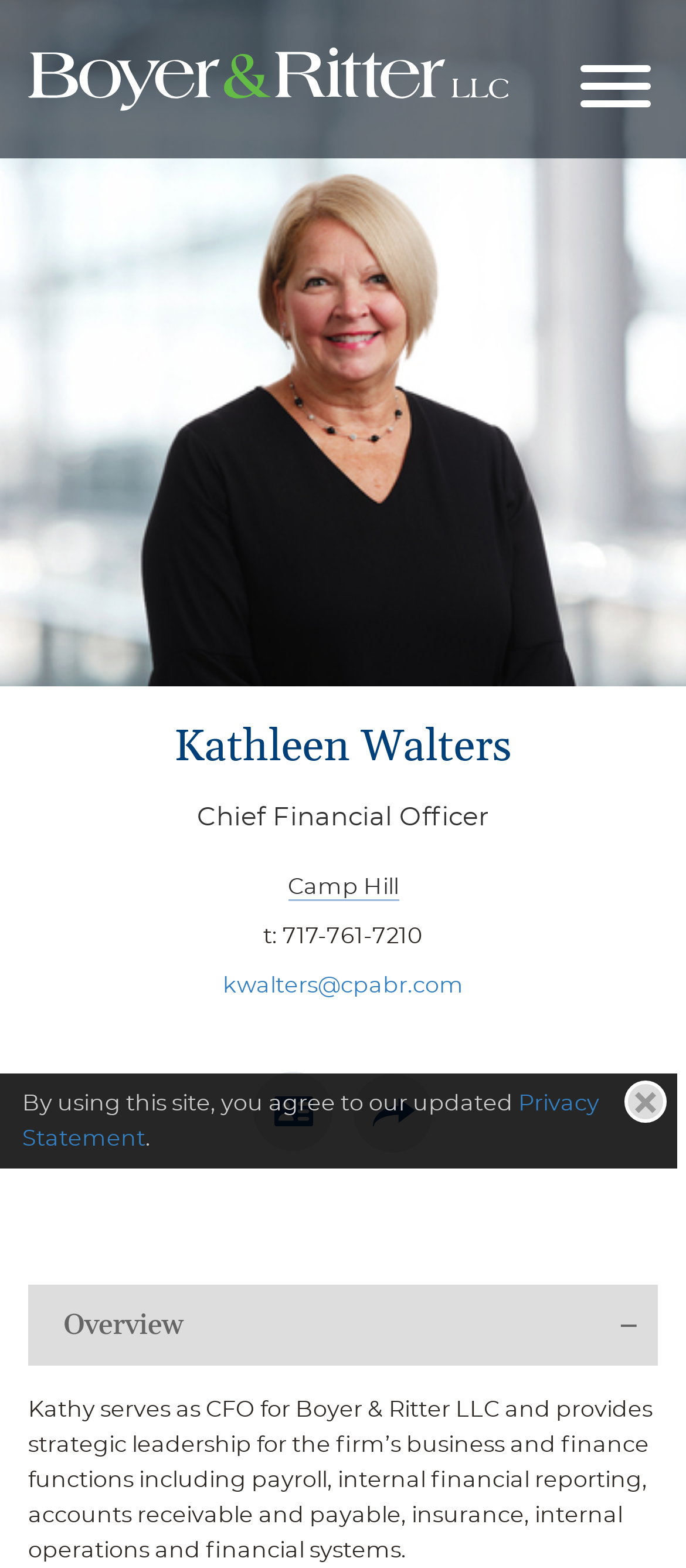Pinpoint the bounding box coordinates for the area that should be clicked to perform the following instruction: "View Kathleen Walters' vCard".

[0.369, 0.684, 0.485, 0.734]